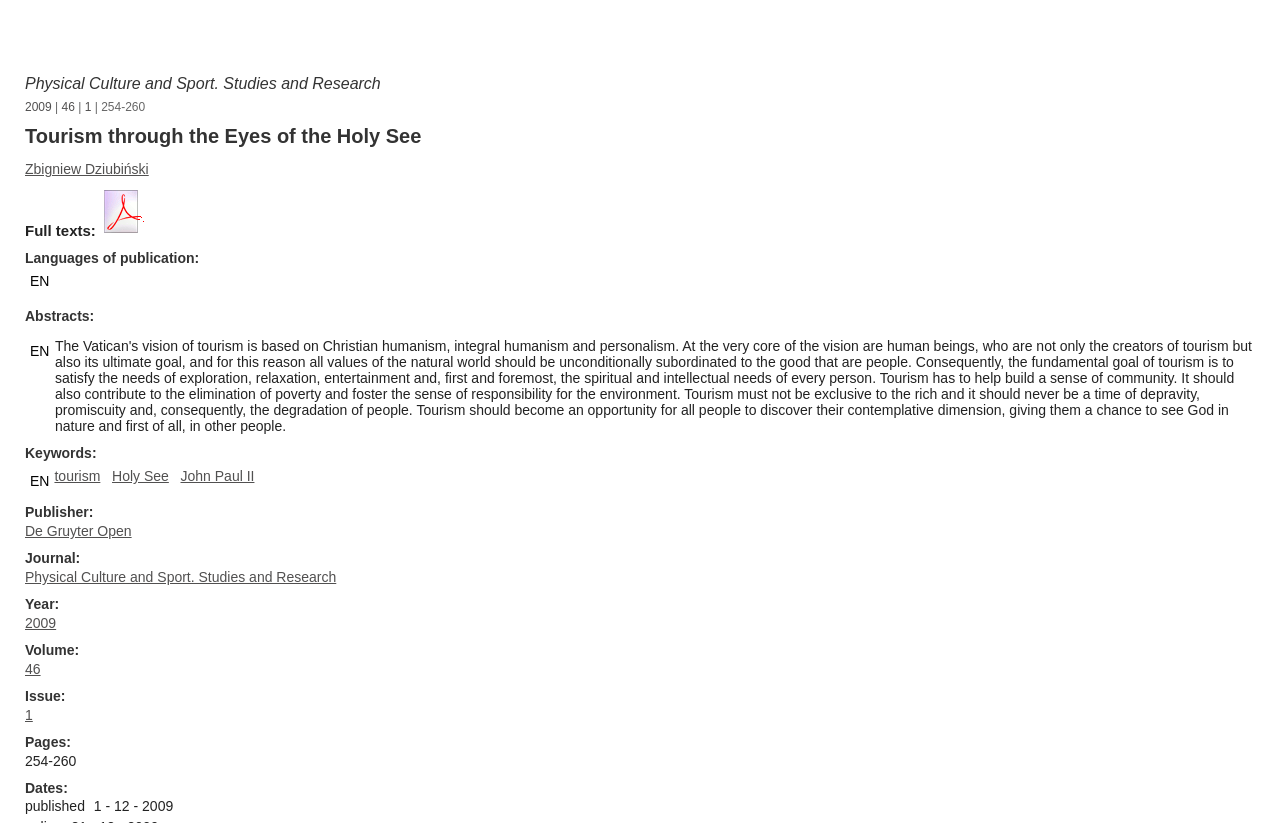Determine the bounding box coordinates for the HTML element described here: "tourism".

[0.043, 0.569, 0.078, 0.589]